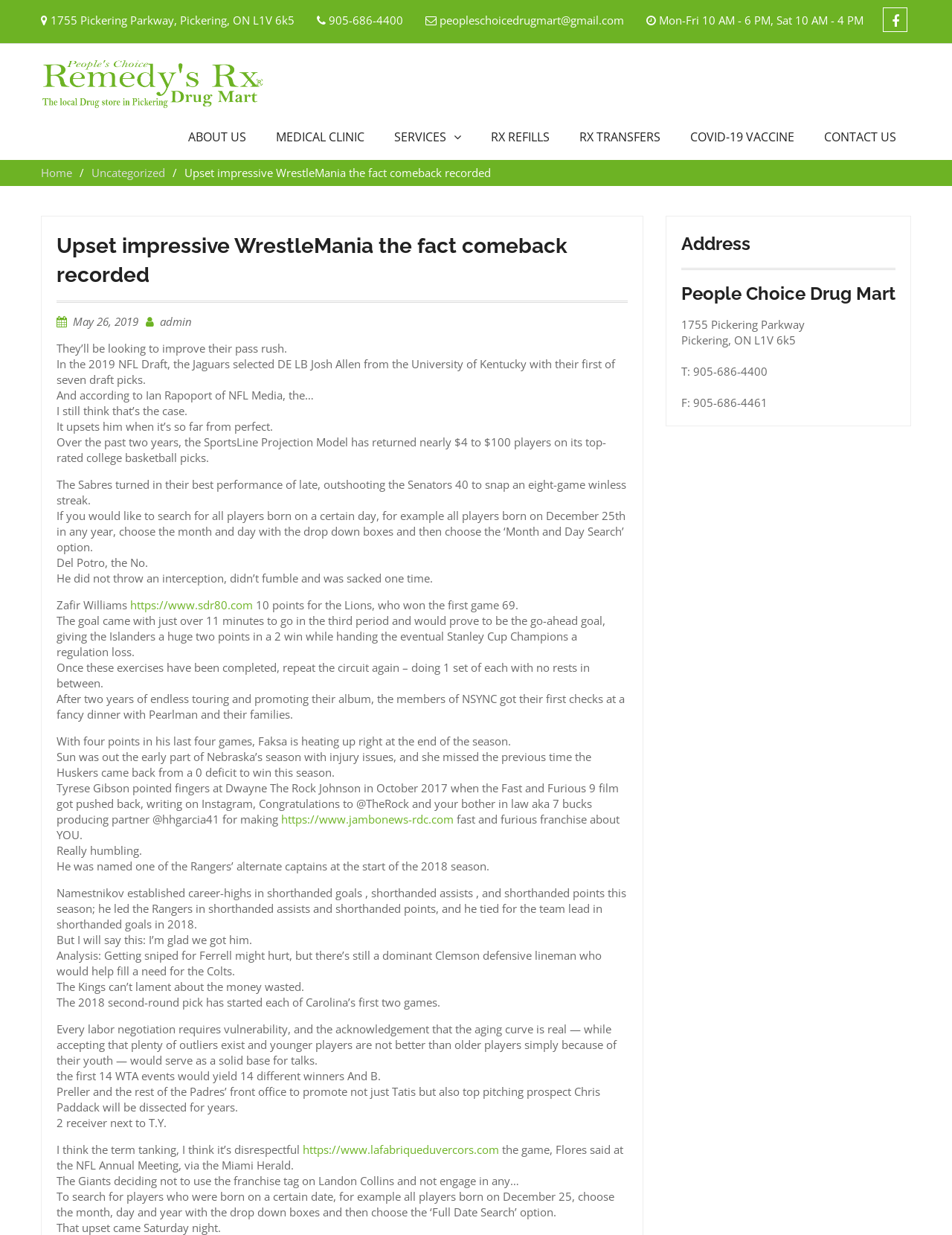Determine the bounding box coordinates of the region I should click to achieve the following instruction: "Check the business hours". Ensure the bounding box coordinates are four float numbers between 0 and 1, i.e., [left, top, right, bottom].

[0.689, 0.01, 0.907, 0.022]